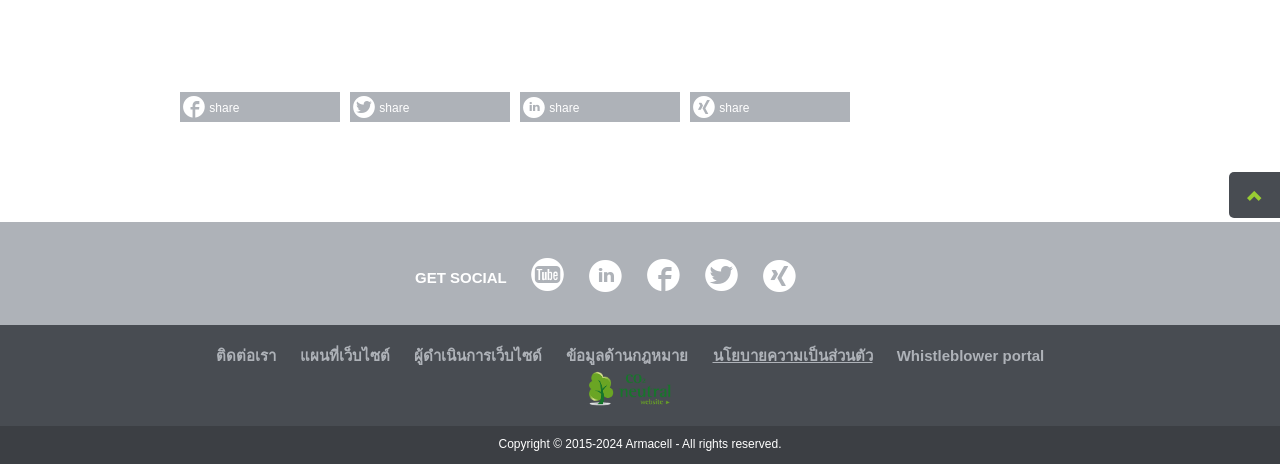Identify the bounding box coordinates for the element you need to click to achieve the following task: "contact us". Provide the bounding box coordinates as four float numbers between 0 and 1, in the form [left, top, right, bottom].

[0.169, 0.748, 0.215, 0.784]